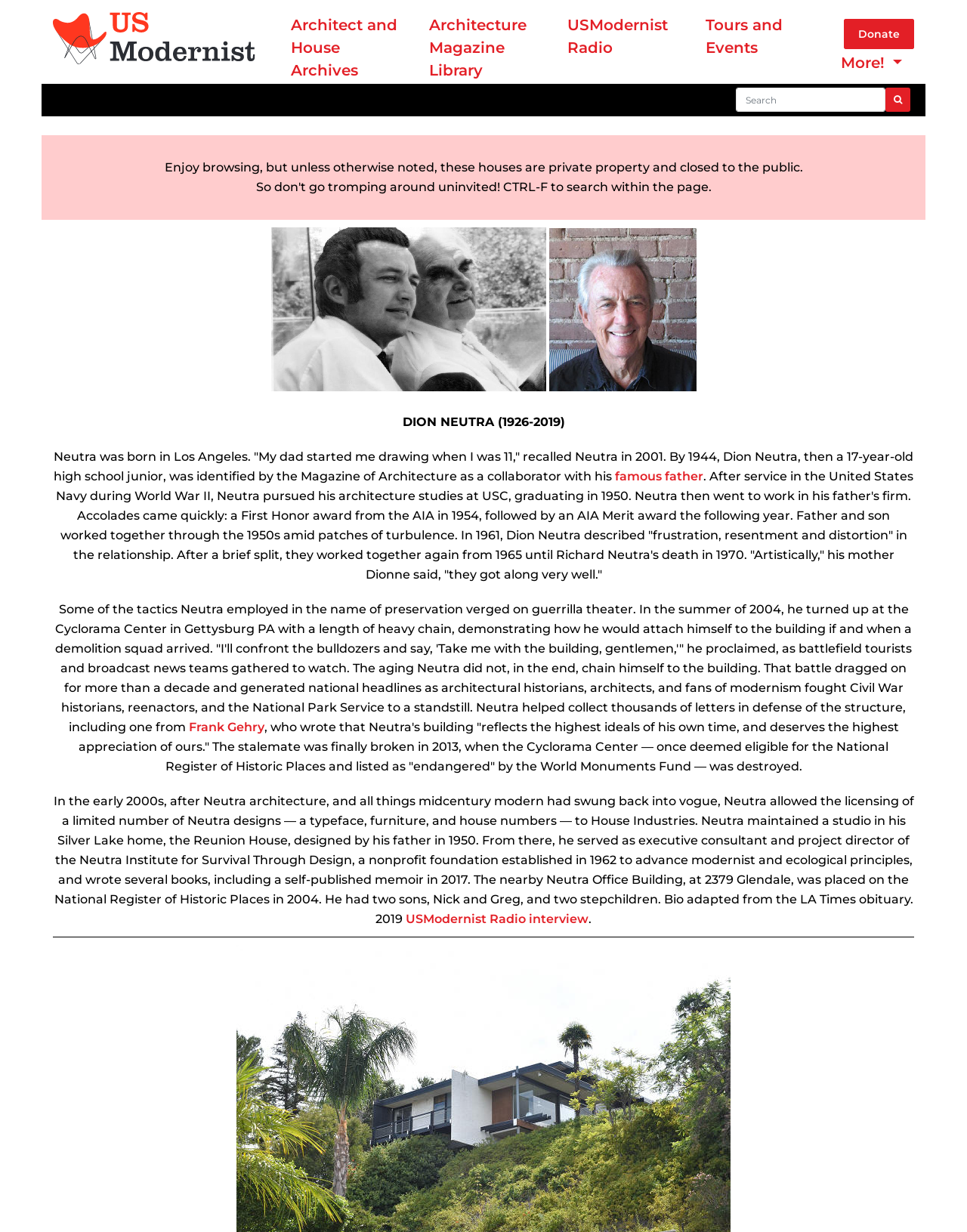What is the purpose of the Neutra Institute?
Using the image as a reference, give a one-word or short phrase answer.

Advance modernist and ecological principles